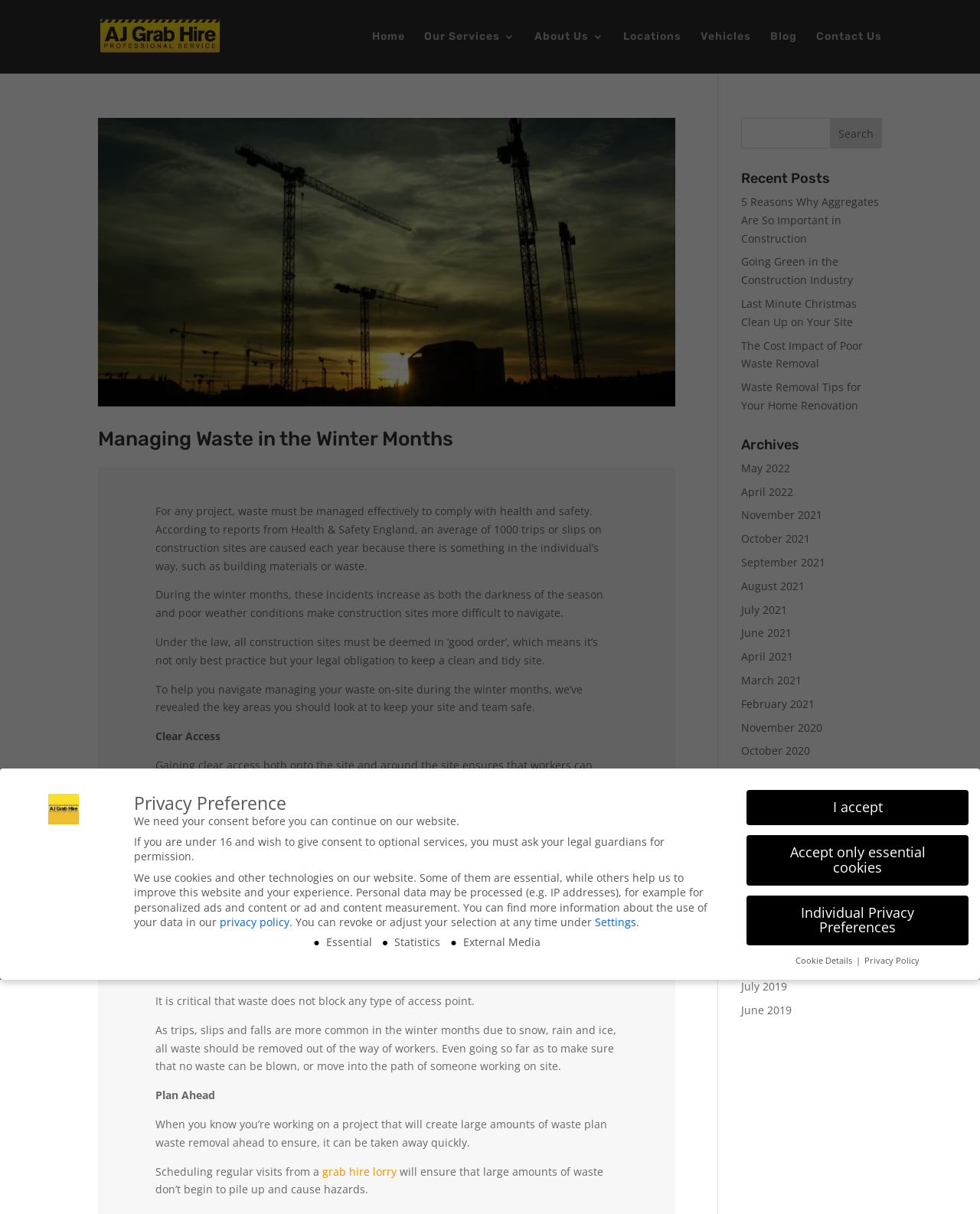Kindly determine the bounding box coordinates for the clickable area to achieve the given instruction: "Click the 'Home' link".

[0.38, 0.026, 0.413, 0.061]